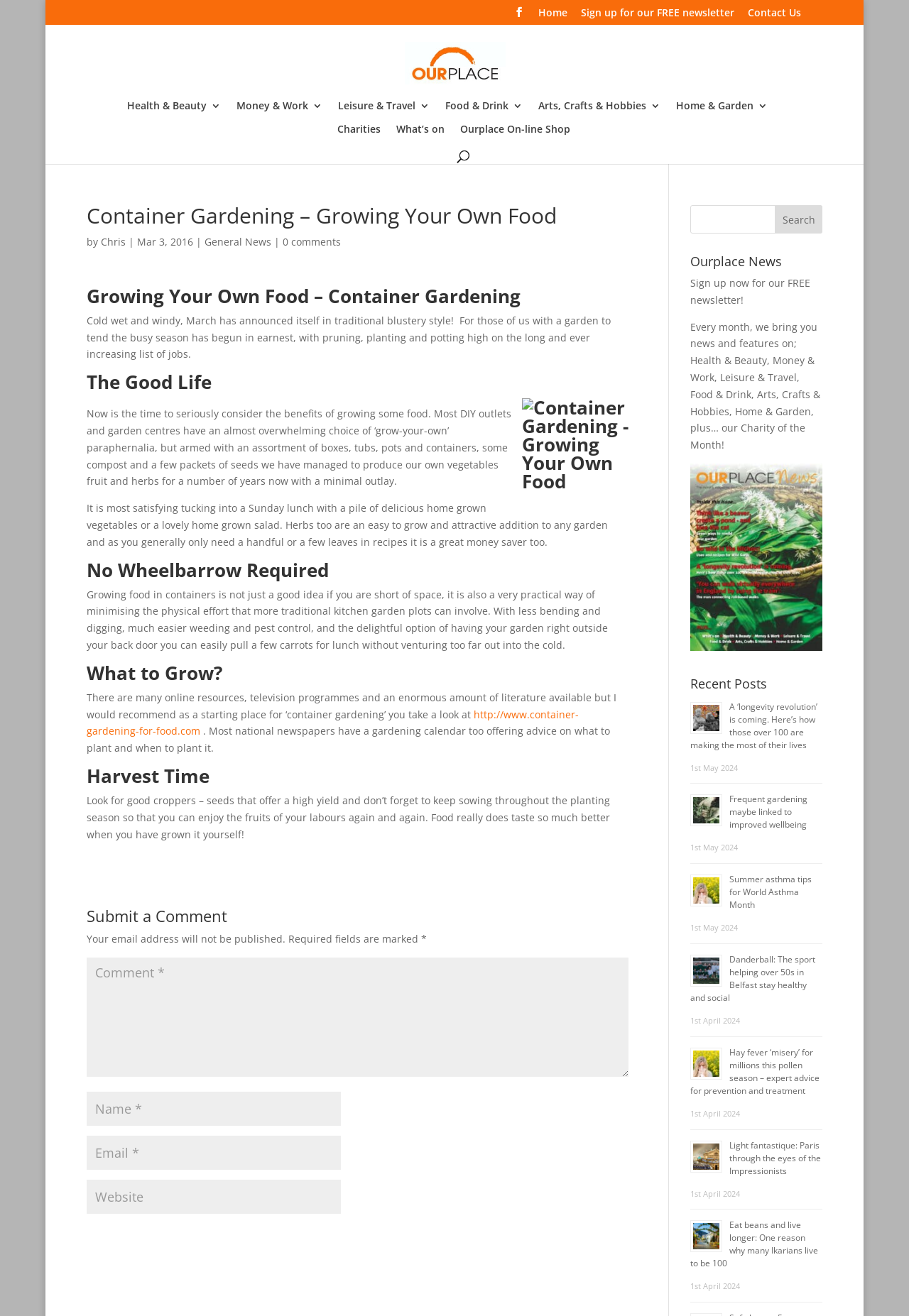Find the bounding box coordinates of the element's region that should be clicked in order to follow the given instruction: "Sign up for the FREE newsletter". The coordinates should consist of four float numbers between 0 and 1, i.e., [left, top, right, bottom].

[0.639, 0.006, 0.808, 0.019]